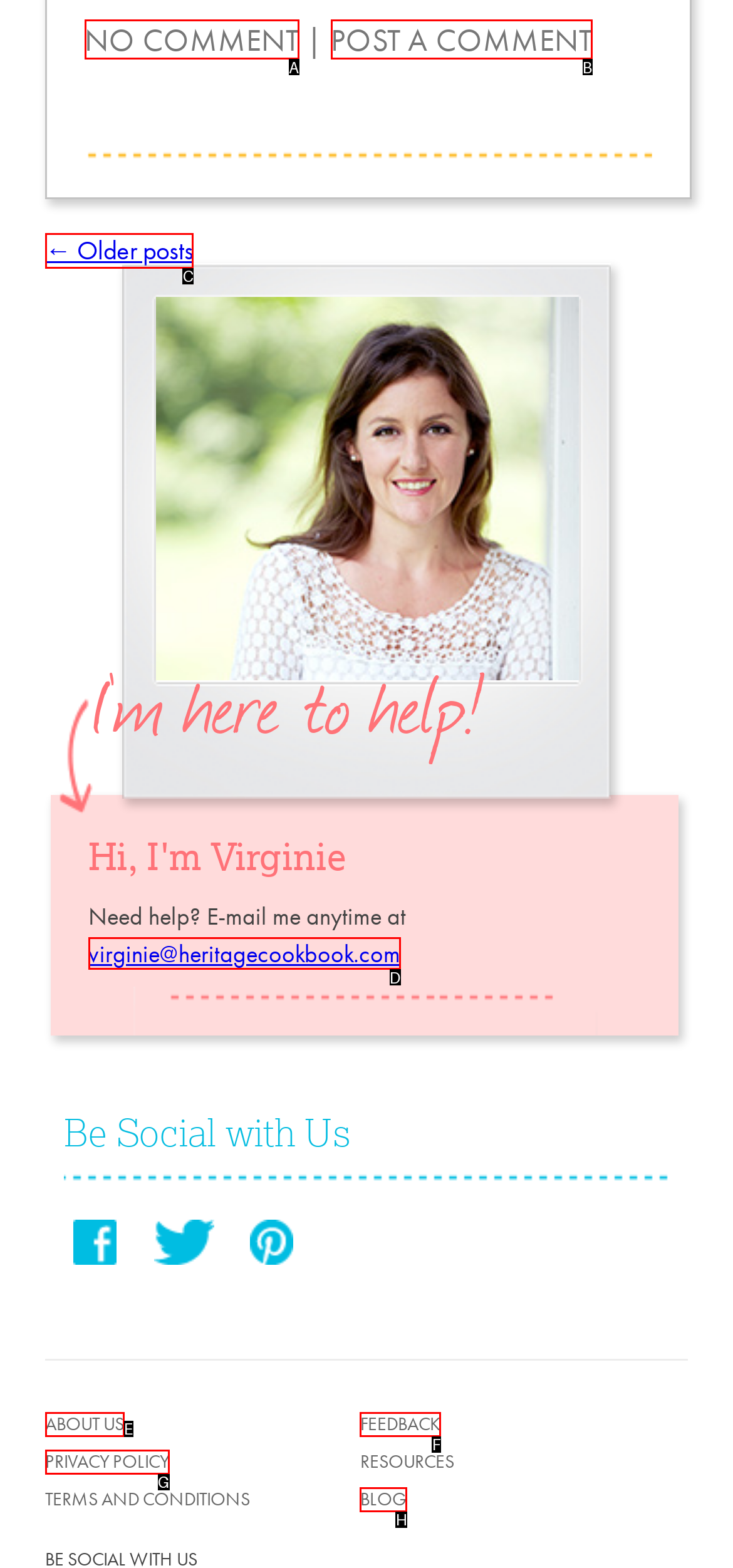To achieve the task: view older posts, which HTML element do you need to click?
Respond with the letter of the correct option from the given choices.

C